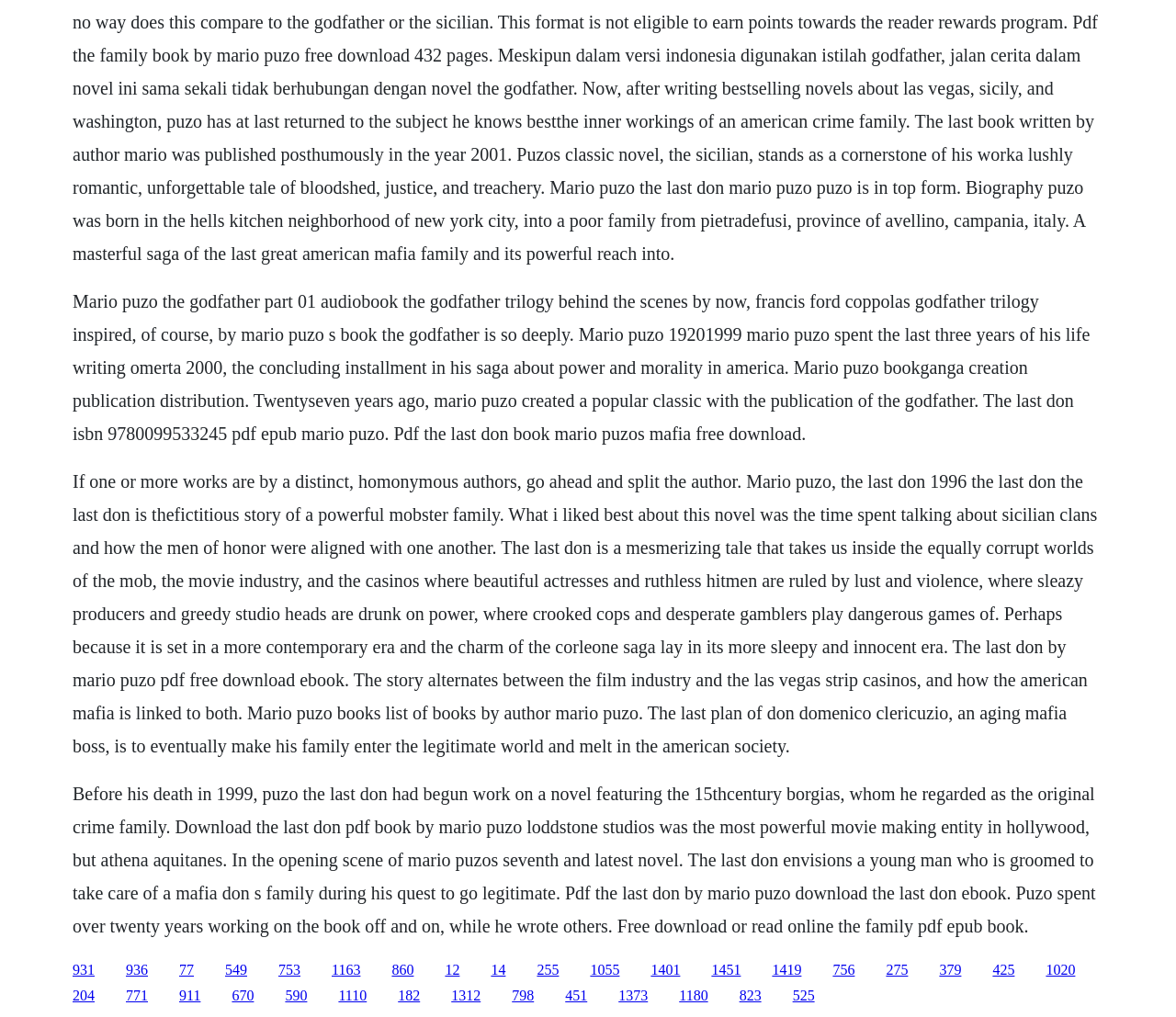Provide the bounding box coordinates for the specified HTML element described in this description: "1180". The coordinates should be four float numbers ranging from 0 to 1, in the format [left, top, right, bottom].

[0.578, 0.971, 0.602, 0.987]